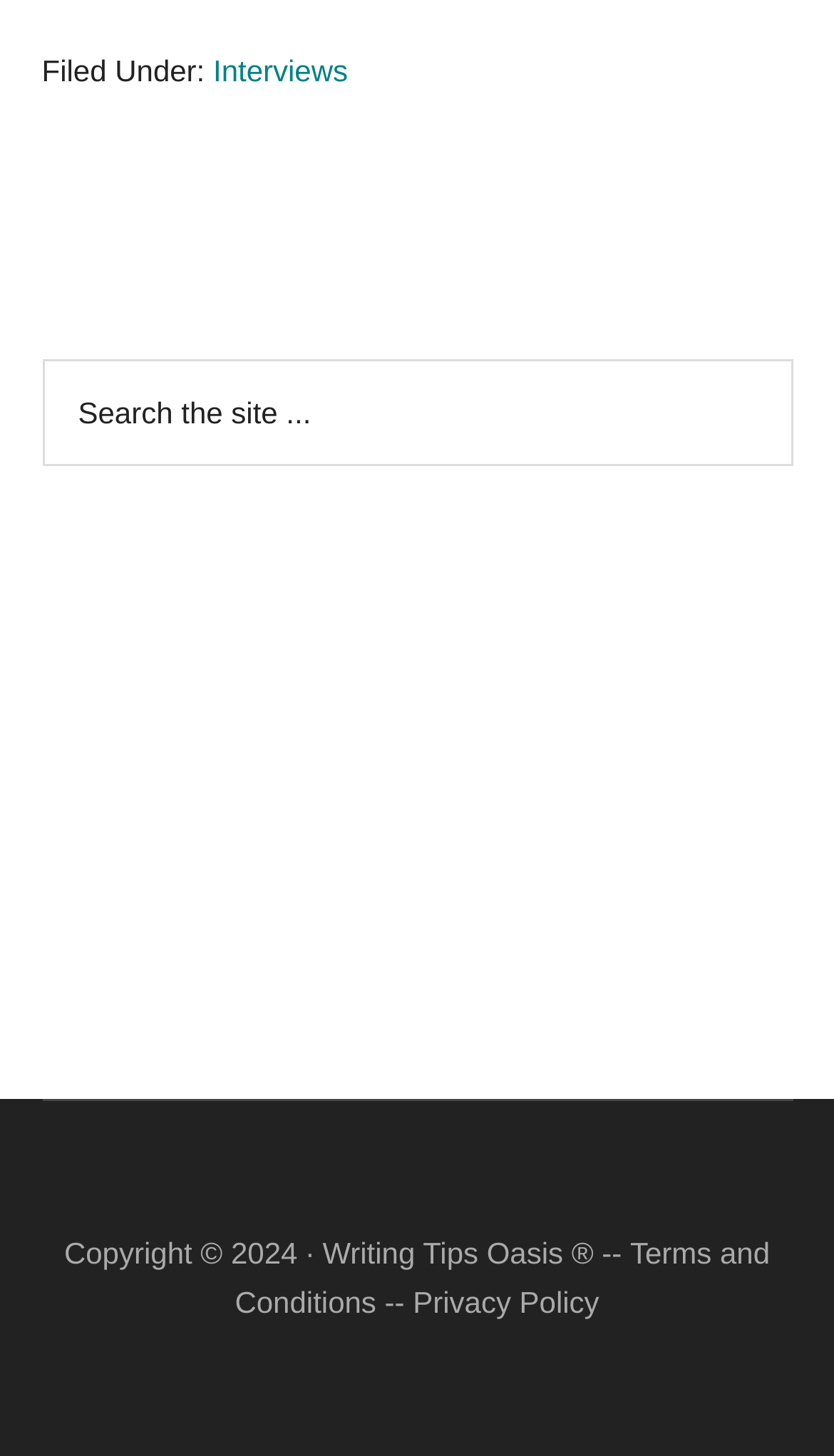What is the copyright year of the website?
Provide a detailed and extensive answer to the question.

In the footer section, we can see a copyright notice 'Copyright © 2024 · Writing Tips Oasis ® --', which indicates that the copyright year of the website is 2024.